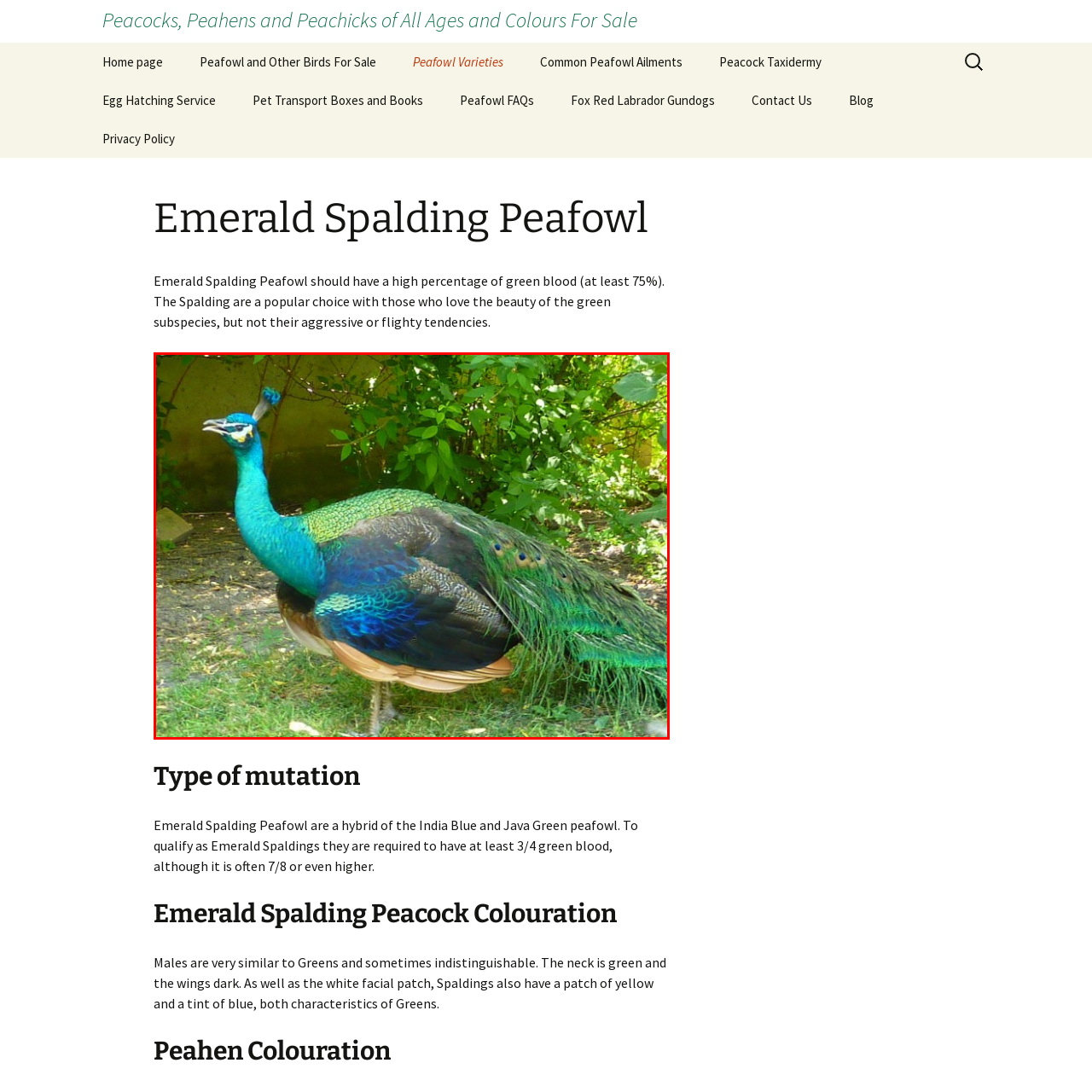Focus on the part of the image that is marked with a yellow outline and respond in detail to the following inquiry based on what you observe: 
What is the origin of the Emerald Spalding Peacock?

According to the caption, the Emerald Spalding Peacock is a hybrid variety resulting from the crossbreeding of the Indian Blue and Java Green peafowl, which typically showcases at least 75% green blood.